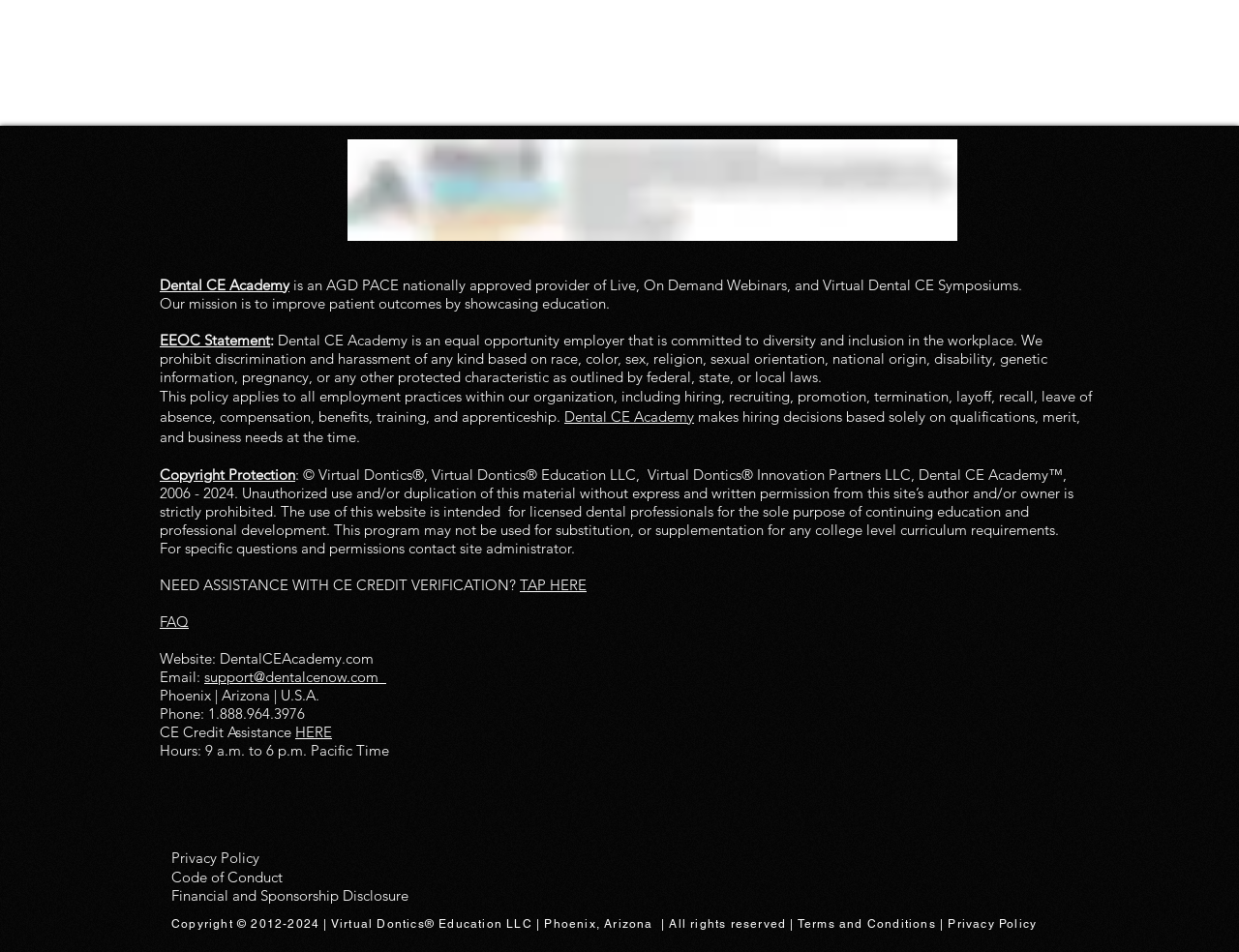What is the email address for support?
Based on the screenshot, answer the question with a single word or phrase.

support@dentalcenow.com